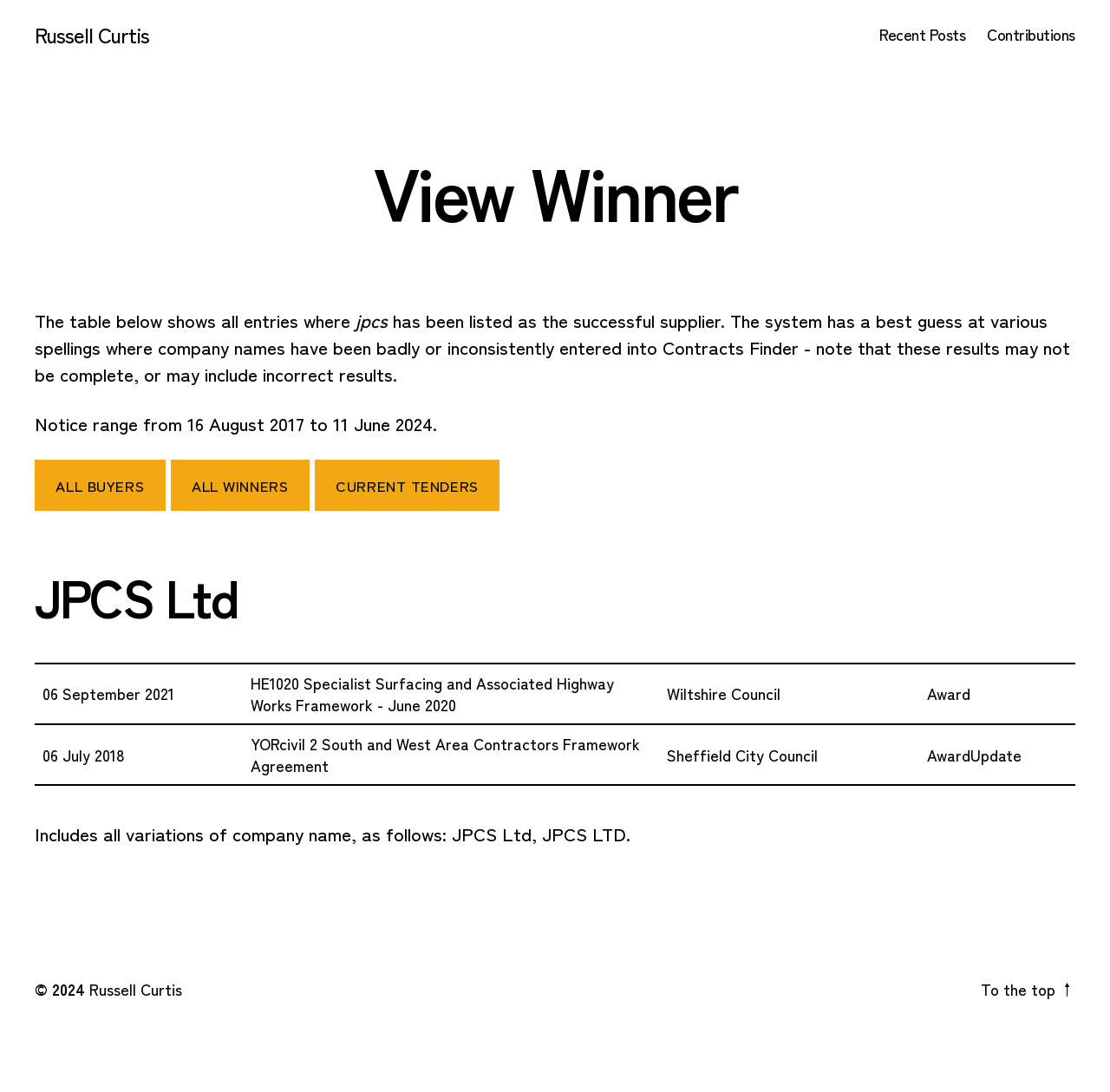Locate the bounding box coordinates of the clickable region necessary to complete the following instruction: "View ALL WINNERS". Provide the coordinates in the format of four float numbers between 0 and 1, i.e., [left, top, right, bottom].

[0.154, 0.421, 0.279, 0.468]